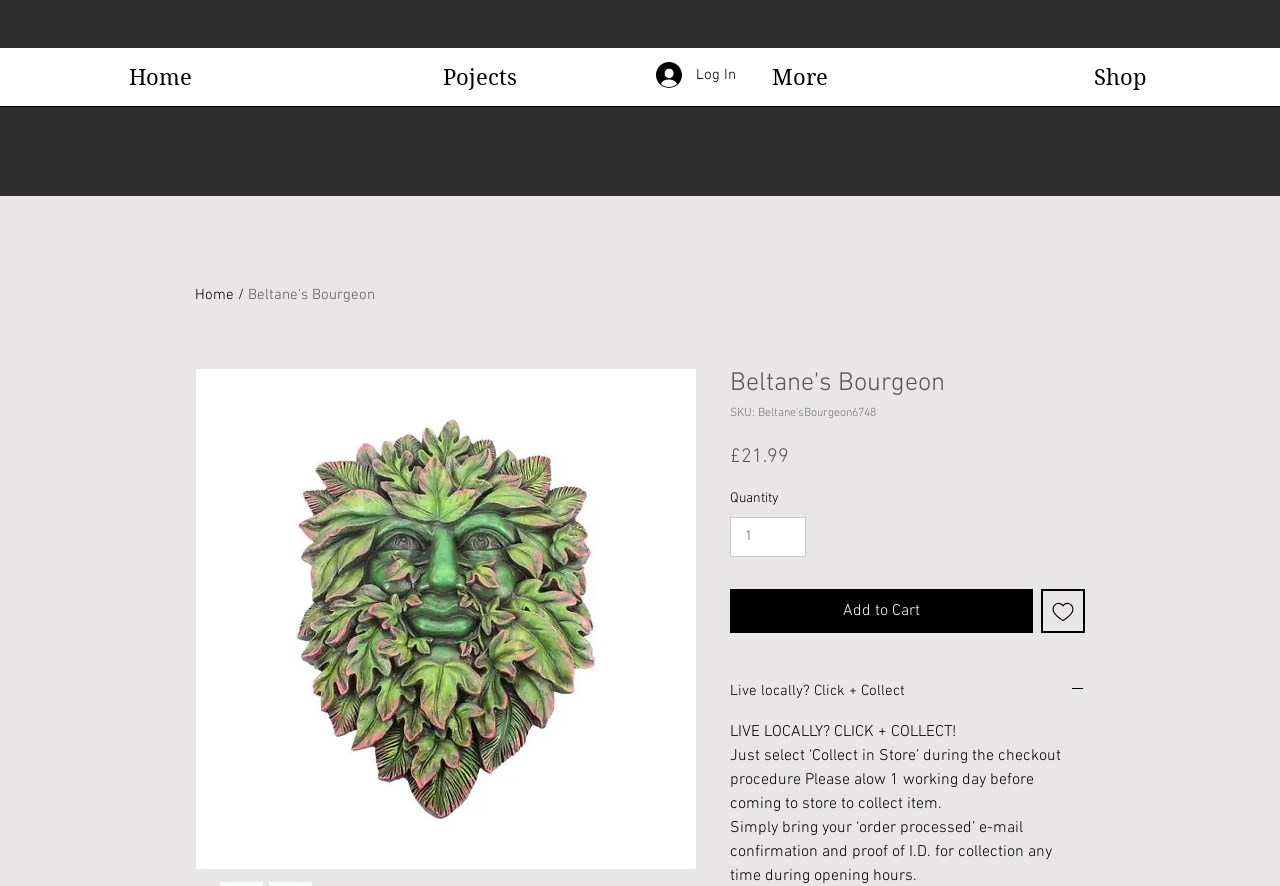Please identify the bounding box coordinates of the element I need to click to follow this instruction: "Click the 'Log In' button".

[0.502, 0.063, 0.586, 0.106]